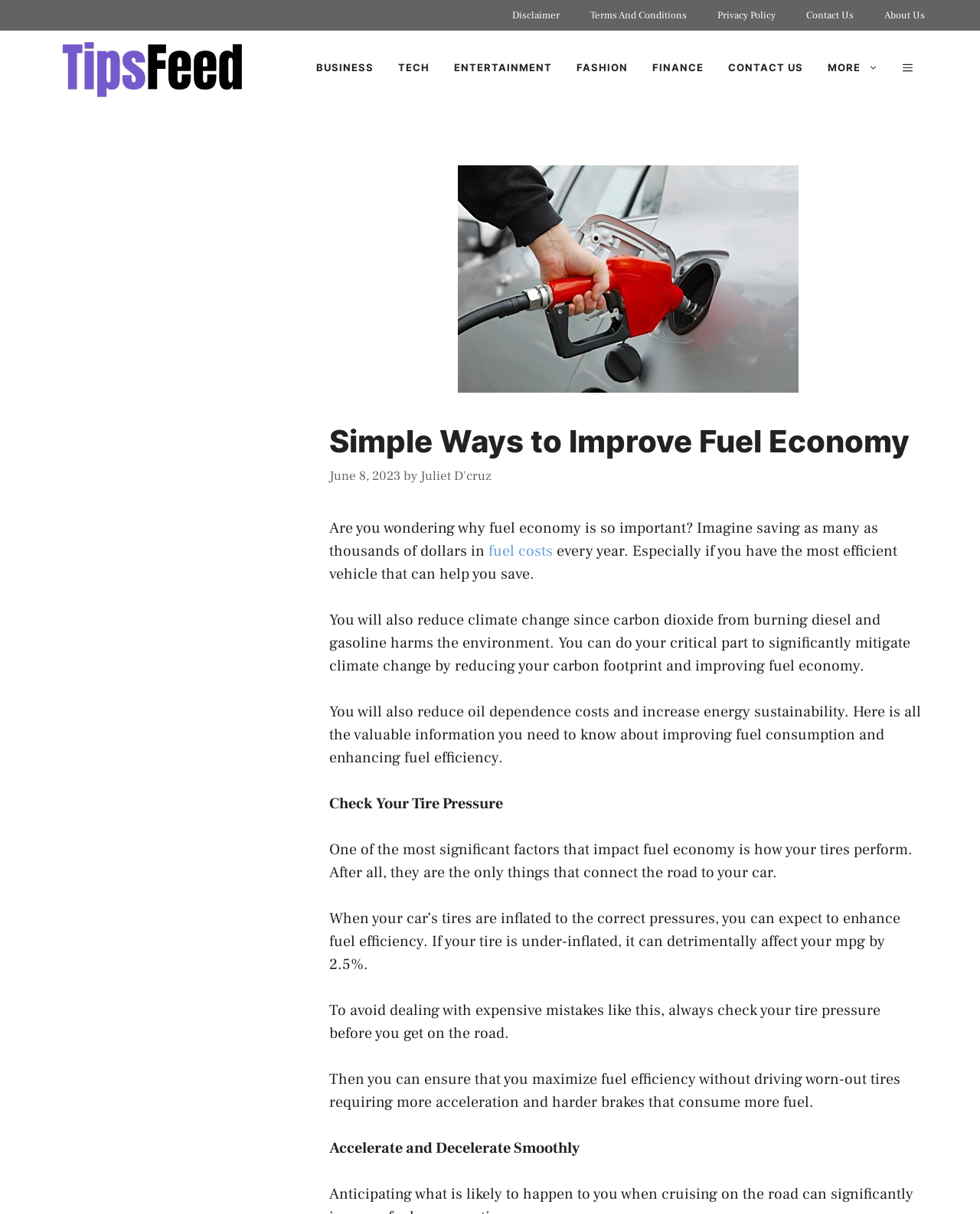Using the given element description, provide the bounding box coordinates (top-left x, top-left y, bottom-right x, bottom-right y) for the corresponding UI element in the screenshot: Juliet D'cruz

[0.429, 0.385, 0.502, 0.399]